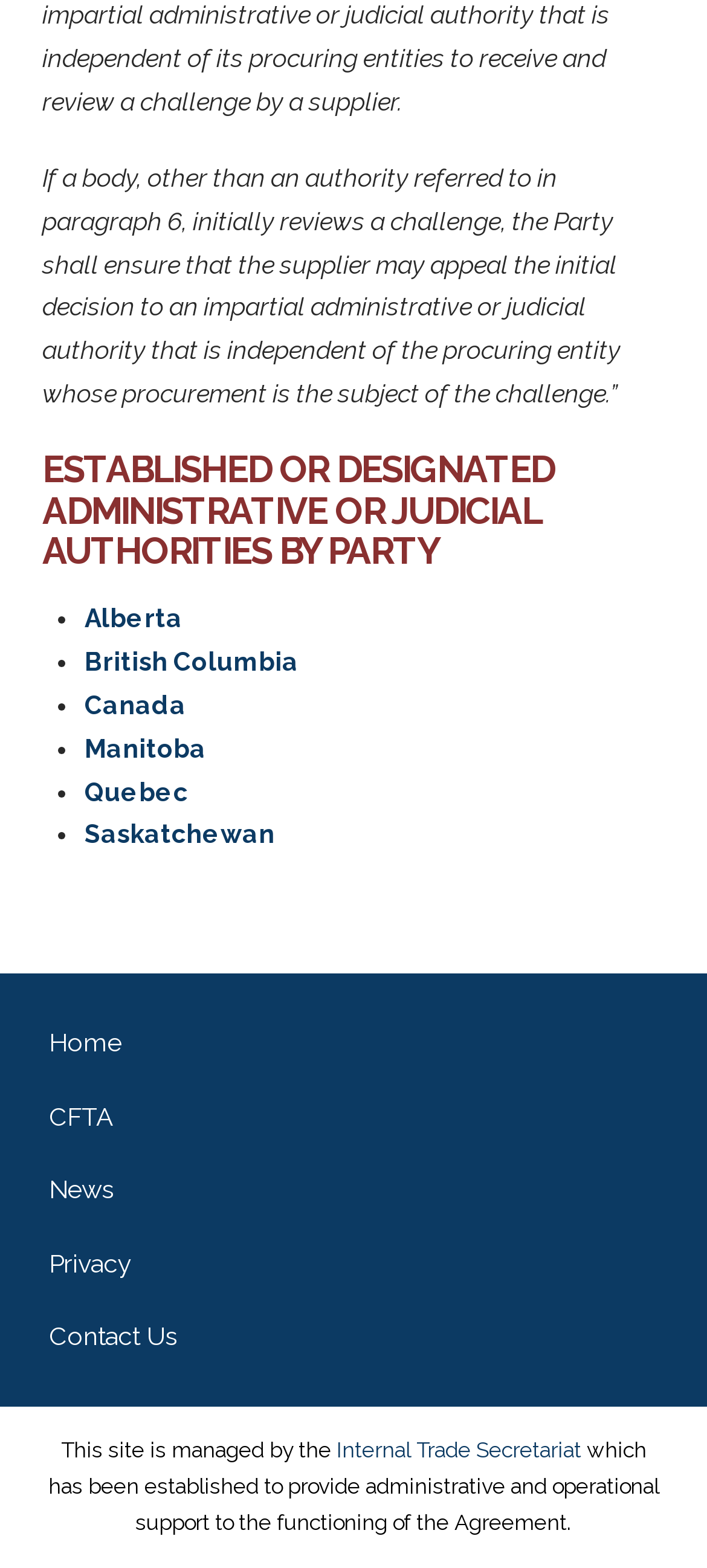Identify the bounding box coordinates of the clickable region to carry out the given instruction: "click the link to Alberta".

[0.119, 0.385, 0.258, 0.404]